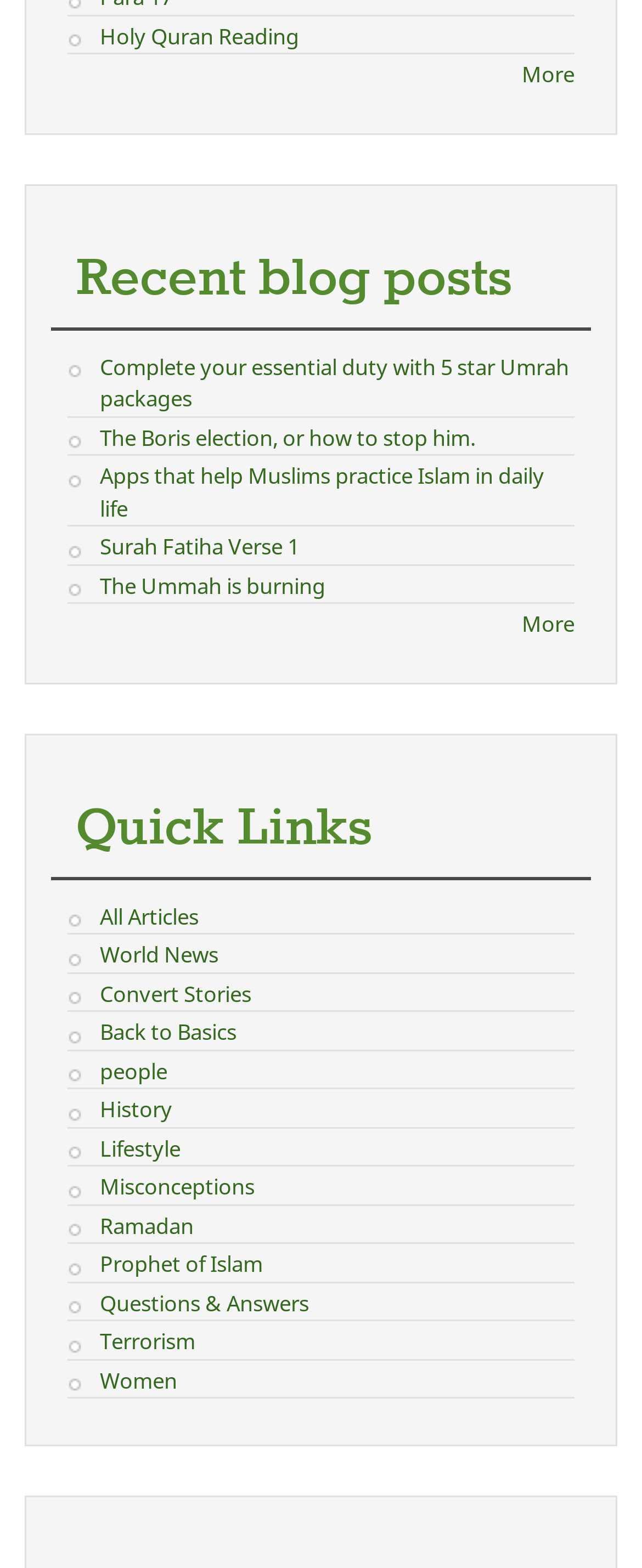Based on the provided description, "All Articles", find the bounding box of the corresponding UI element in the screenshot.

[0.155, 0.575, 0.309, 0.594]